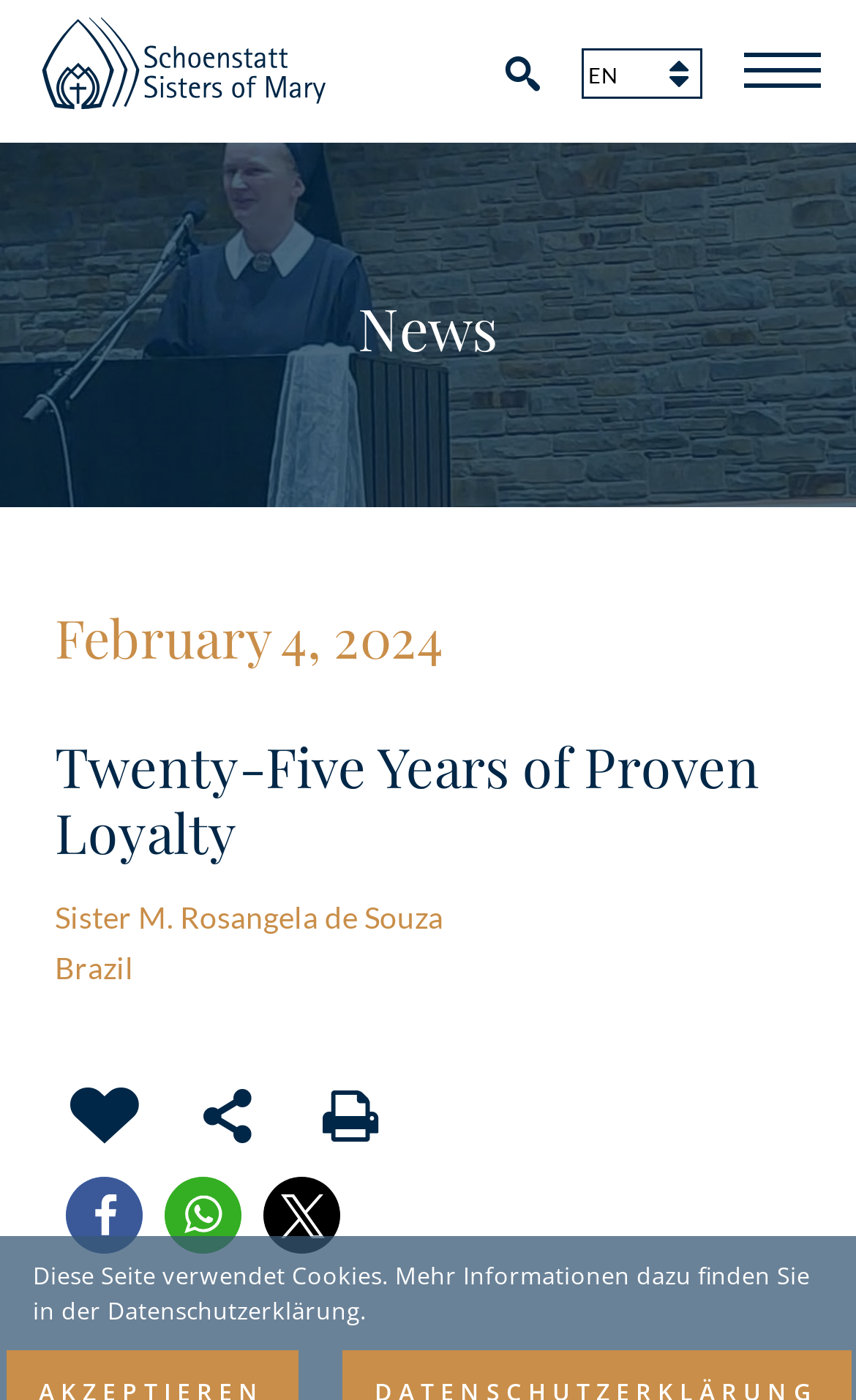Extract the bounding box coordinates of the UI element described: "name="s" placeholder="Search …"". Provide the coordinates in the format [left, top, right, bottom] with values ranging from 0 to 1.

[0.569, 0.028, 0.659, 0.074]